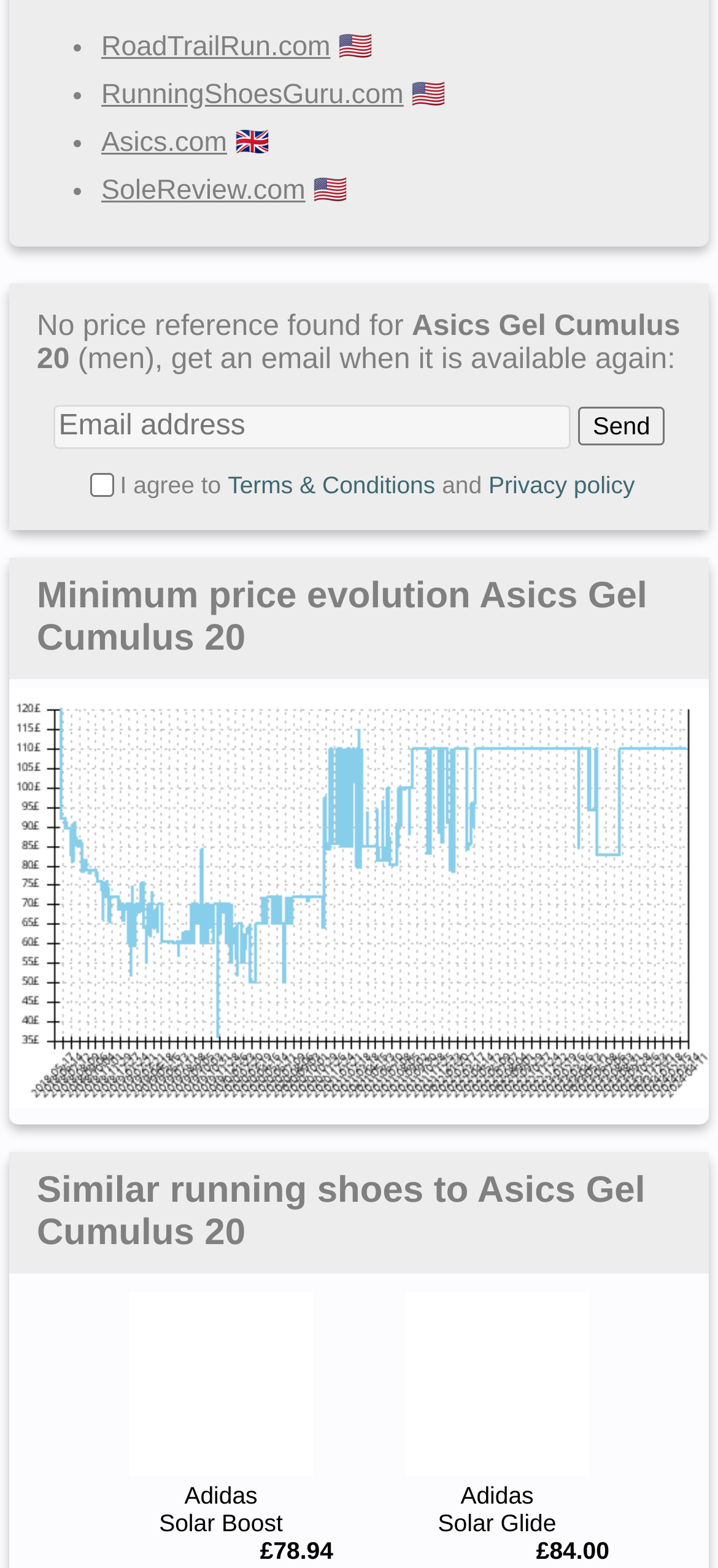Pinpoint the bounding box coordinates for the area that should be clicked to perform the following instruction: "Click on the link to Adidas Solar Boost".

[0.179, 0.927, 0.436, 0.945]